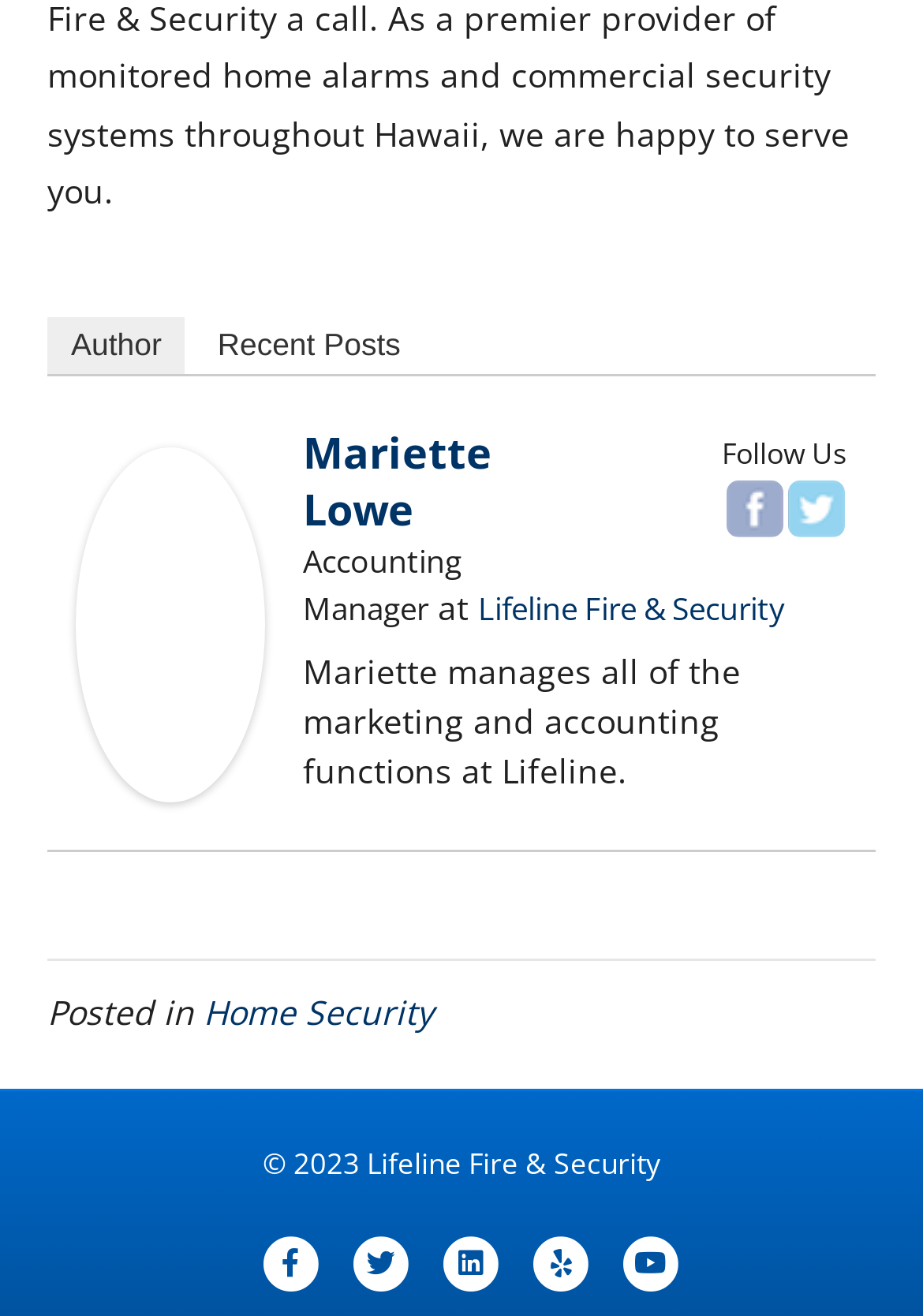What social media platforms are available to follow?
Analyze the screenshot and provide a detailed answer to the question.

I found the answer by looking at the links at the bottom of the page, which are labeled as 'Facebook', 'Twitter', 'Linkedin', 'Yelp', and 'Youtube', indicating that these are the social media platforms available to follow.